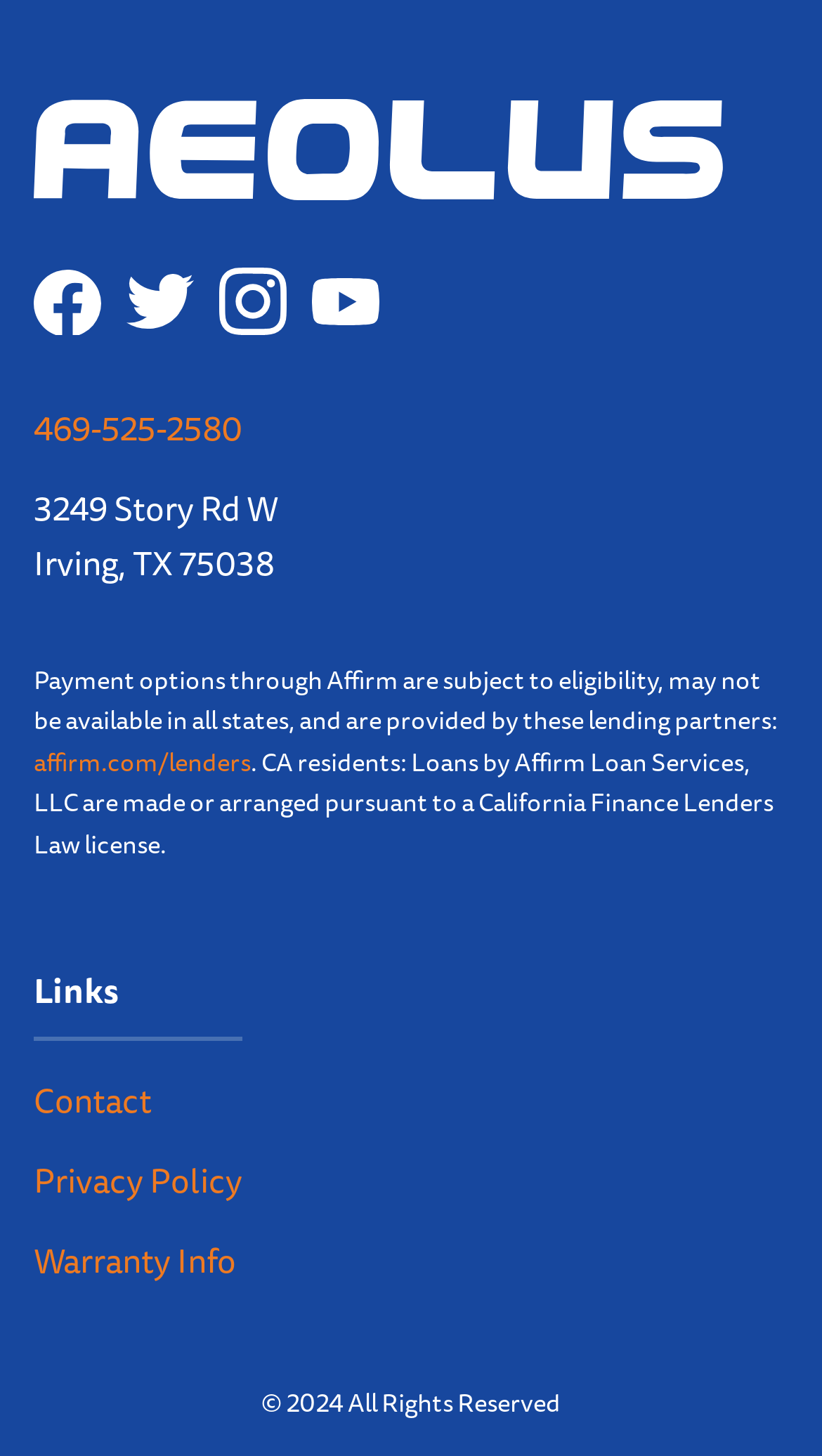What is the business name?
Can you offer a detailed and complete answer to this question?

The business name is obtained from the link 'Aeolus Pet' at the top of the webpage, which is likely the logo of the company.